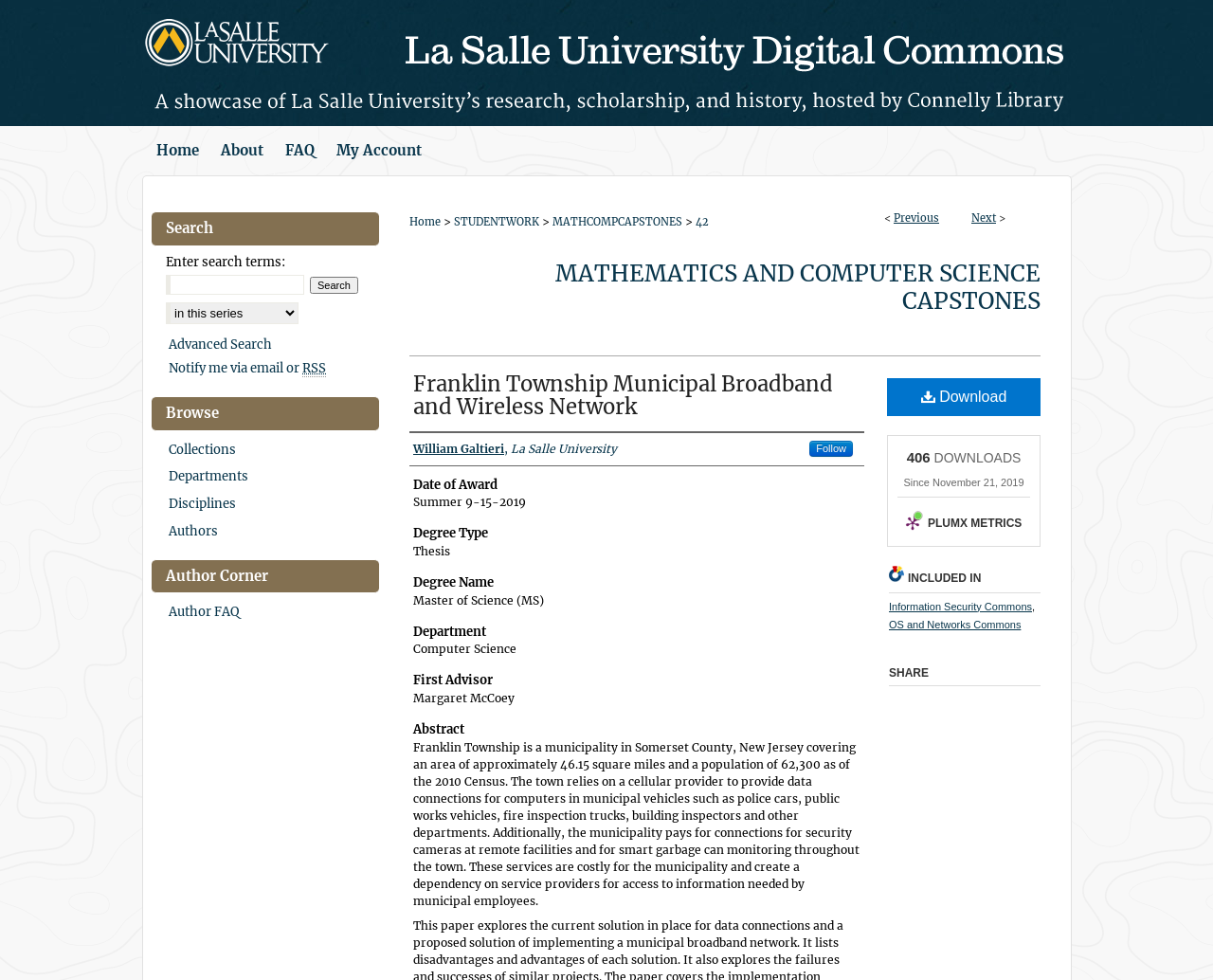Determine the bounding box of the UI element mentioned here: "Information Security Commons". The coordinates must be in the format [left, top, right, bottom] with values ranging from 0 to 1.

[0.733, 0.613, 0.851, 0.624]